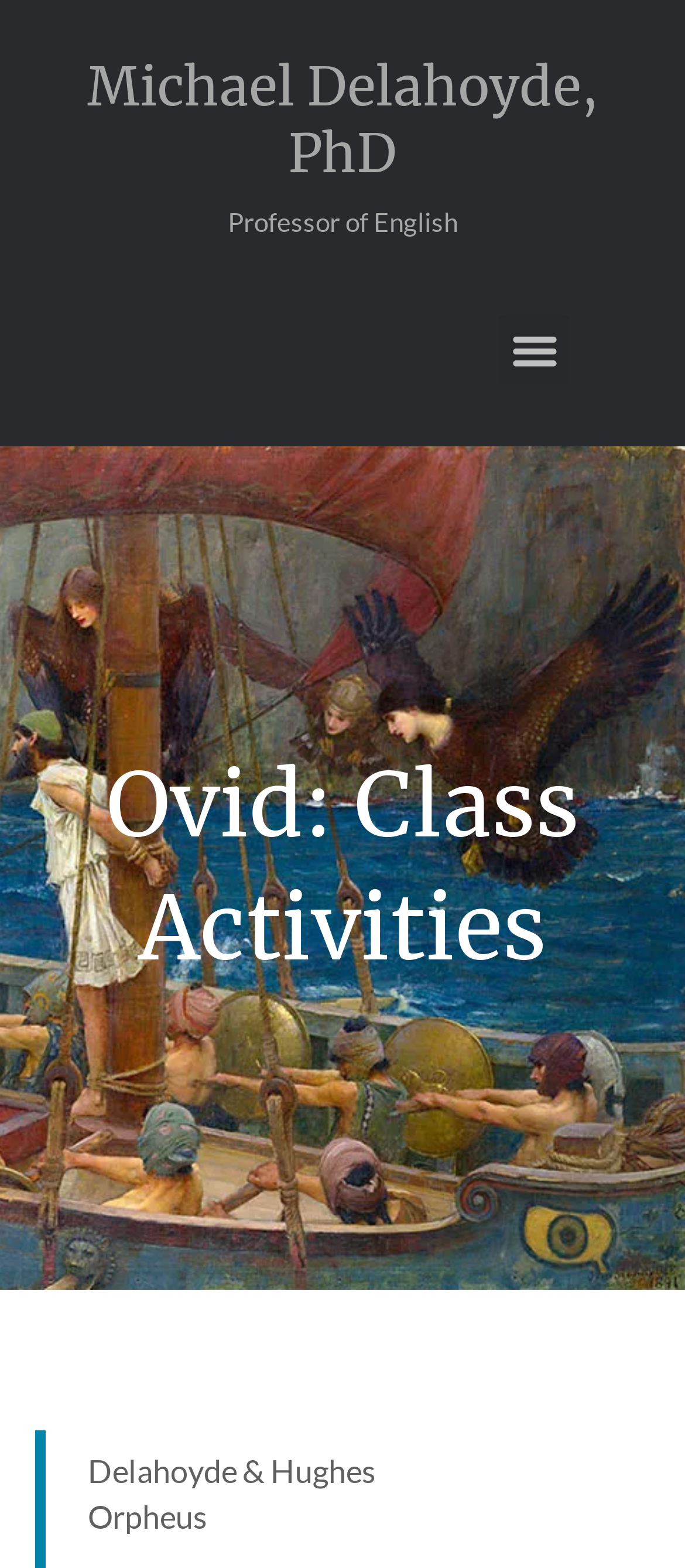Given the element description, predict the bounding box coordinates in the format (top-left x, top-left y, bottom-right x, bottom-right y). Make sure all values are between 0 and 1. Here is the element description: Menu

[0.728, 0.201, 0.831, 0.246]